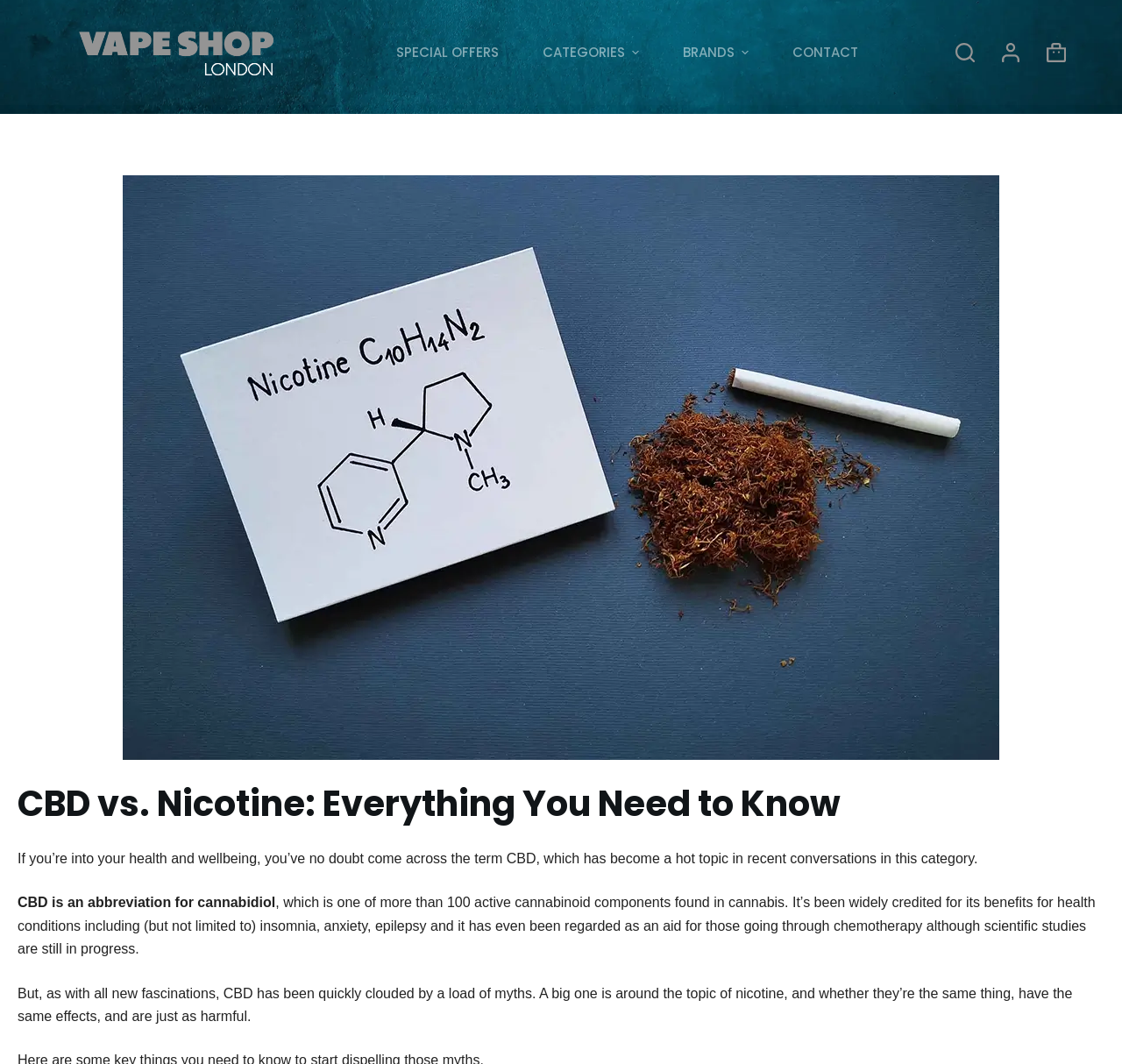Identify the primary heading of the webpage and provide its text.

CBD vs. Nicotine: Everything You Need to Know